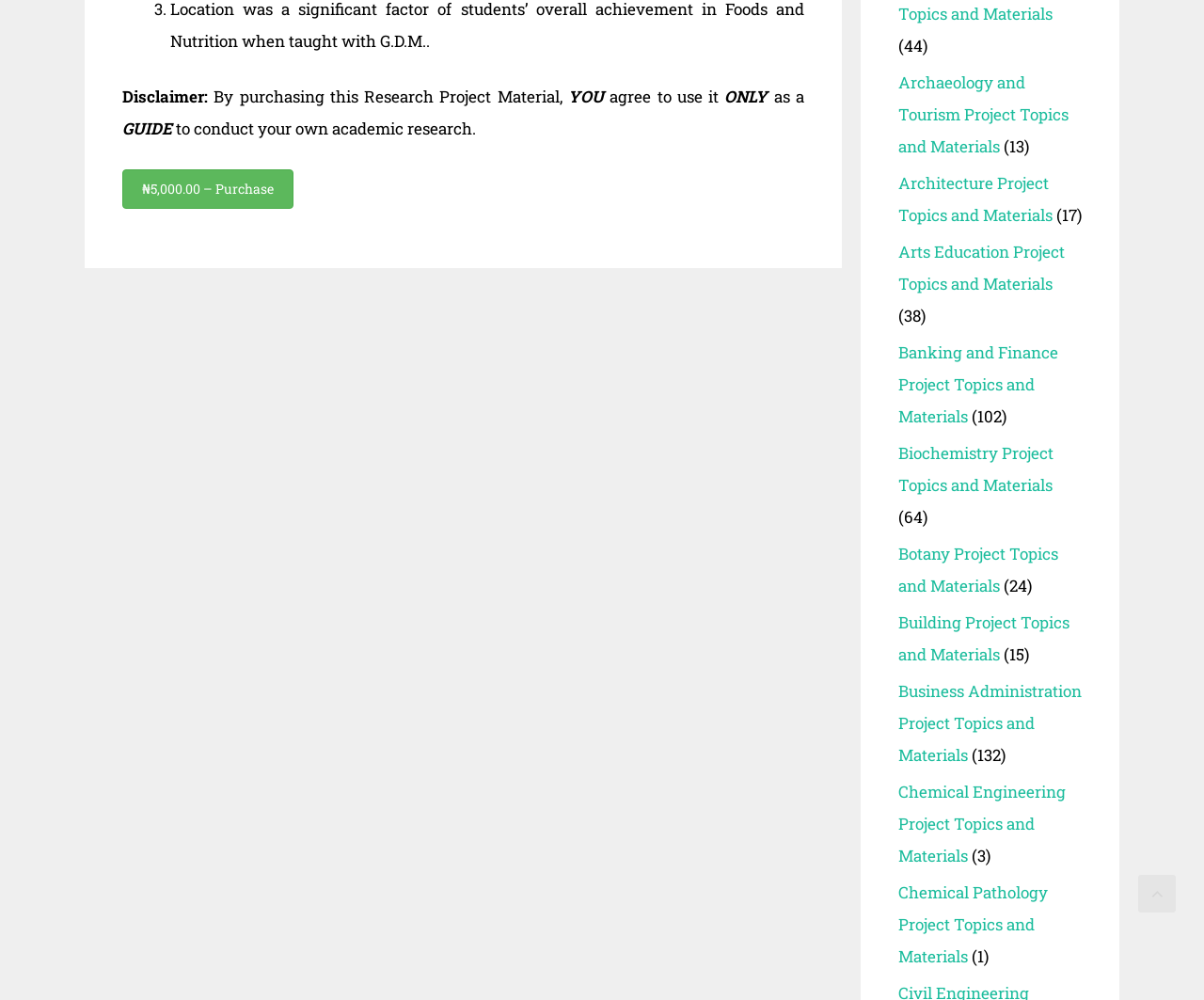Please specify the bounding box coordinates in the format (top-left x, top-left y, bottom-right x, bottom-right y), with values ranging from 0 to 1. Identify the bounding box for the UI component described as follows: ₦5,000.00 – Purchase

[0.102, 0.169, 0.244, 0.208]